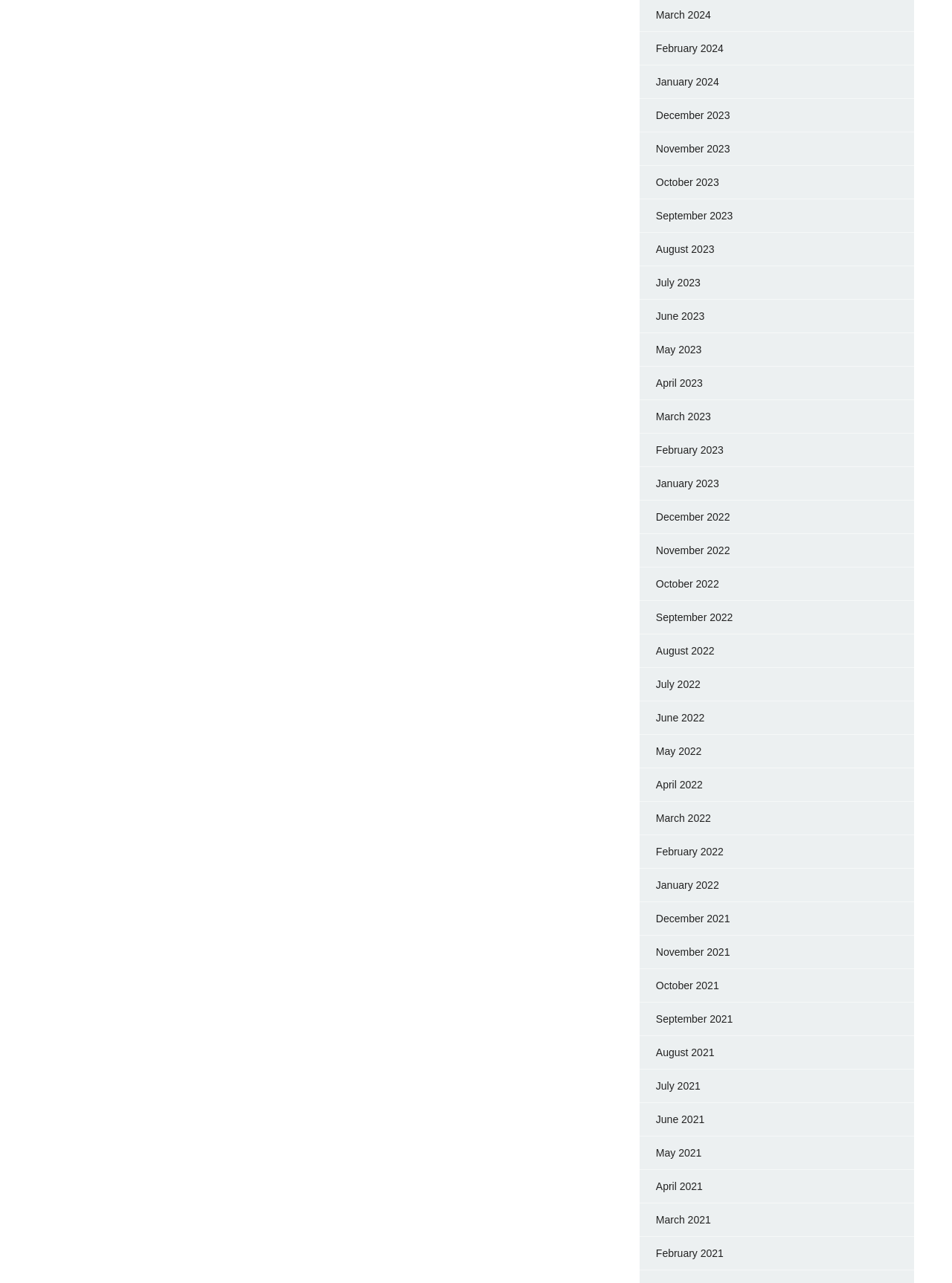Could you locate the bounding box coordinates for the section that should be clicked to accomplish this task: "View March 2024".

[0.689, 0.007, 0.747, 0.016]